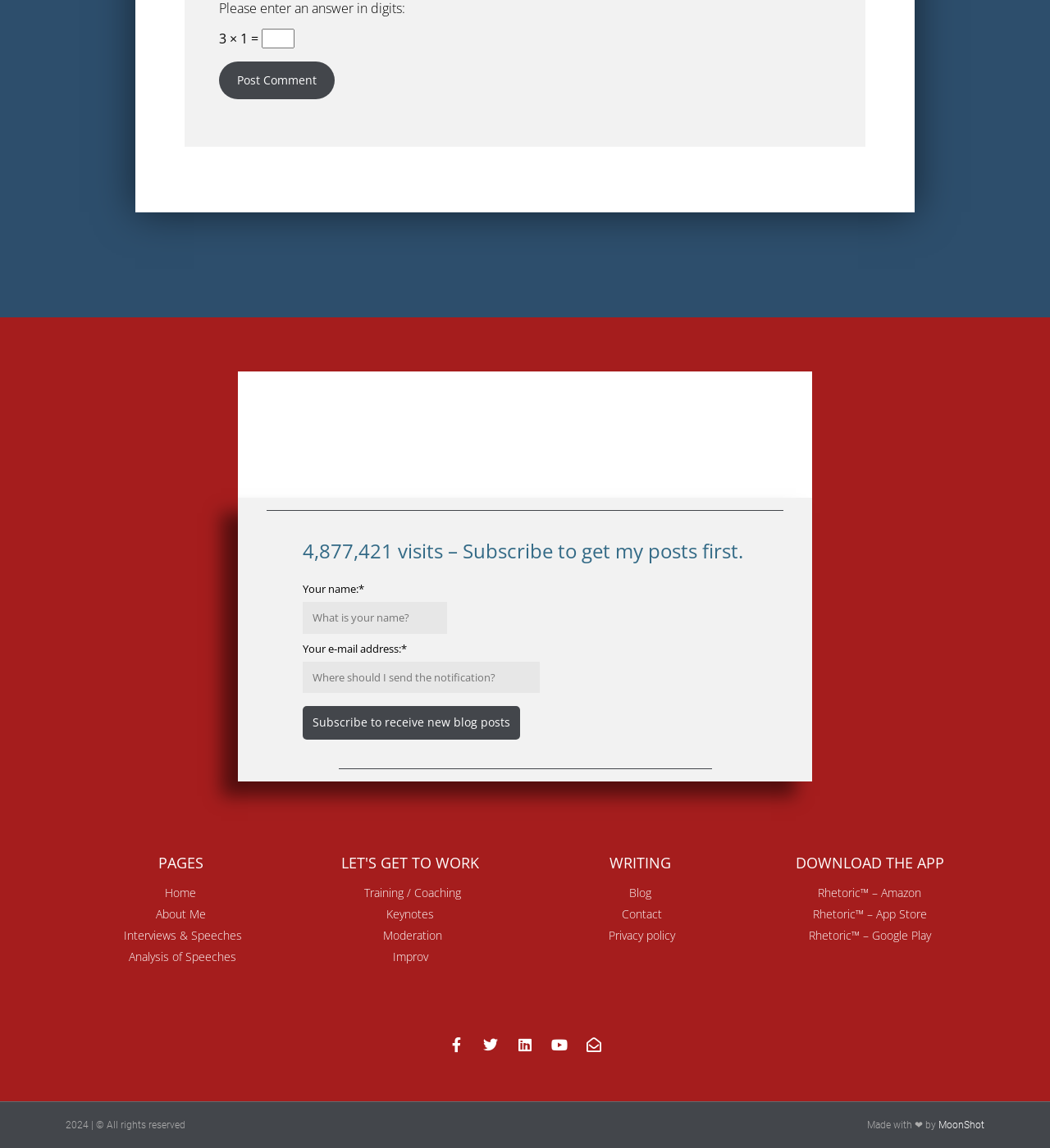Please specify the bounding box coordinates of the area that should be clicked to accomplish the following instruction: "Post a comment". The coordinates should consist of four float numbers between 0 and 1, i.e., [left, top, right, bottom].

[0.208, 0.054, 0.319, 0.087]